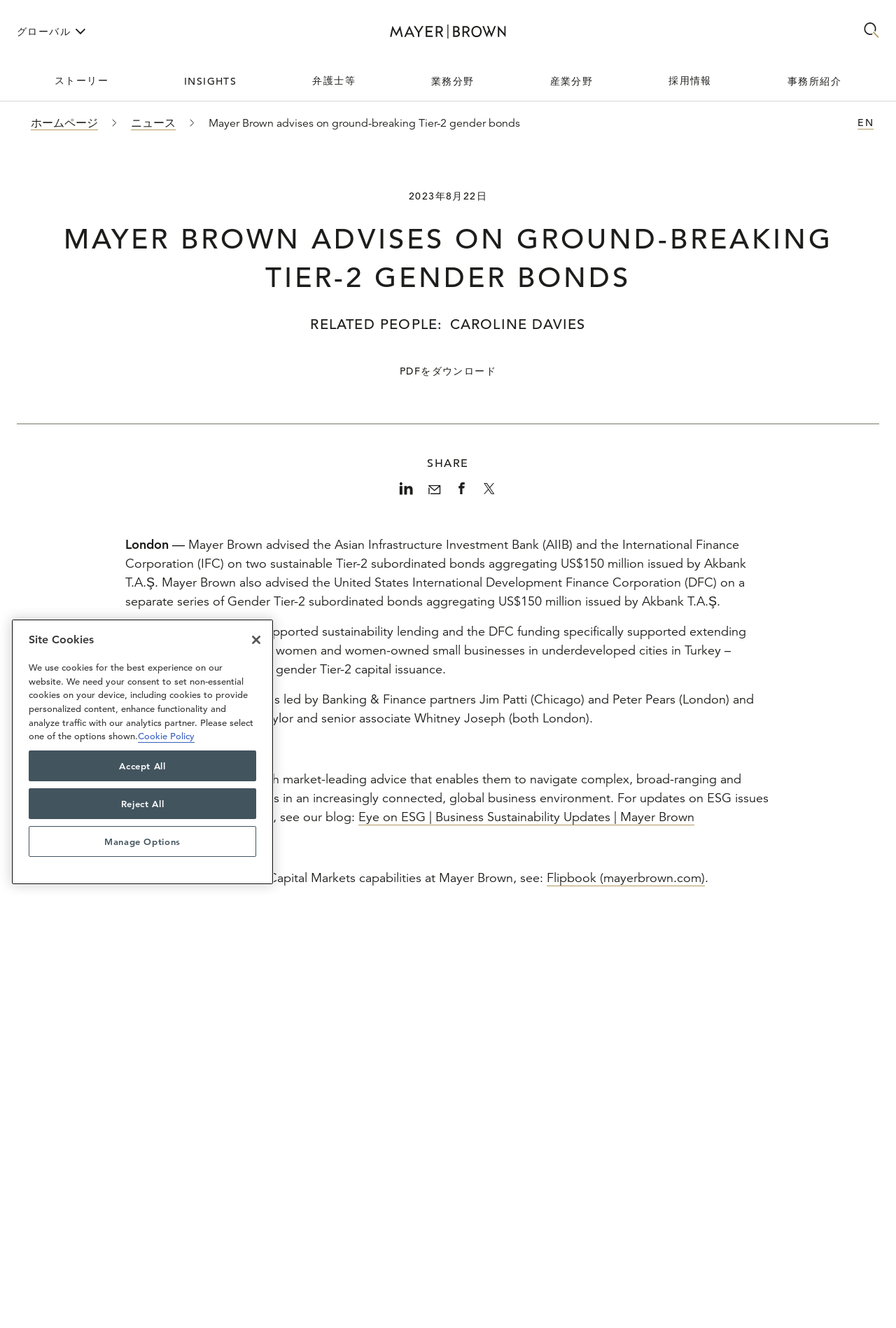Find the bounding box coordinates for the UI element whose description is: "PDFをダウンロード". The coordinates should be four float numbers between 0 and 1, in the format [left, top, right, bottom].

[0.446, 0.275, 0.554, 0.284]